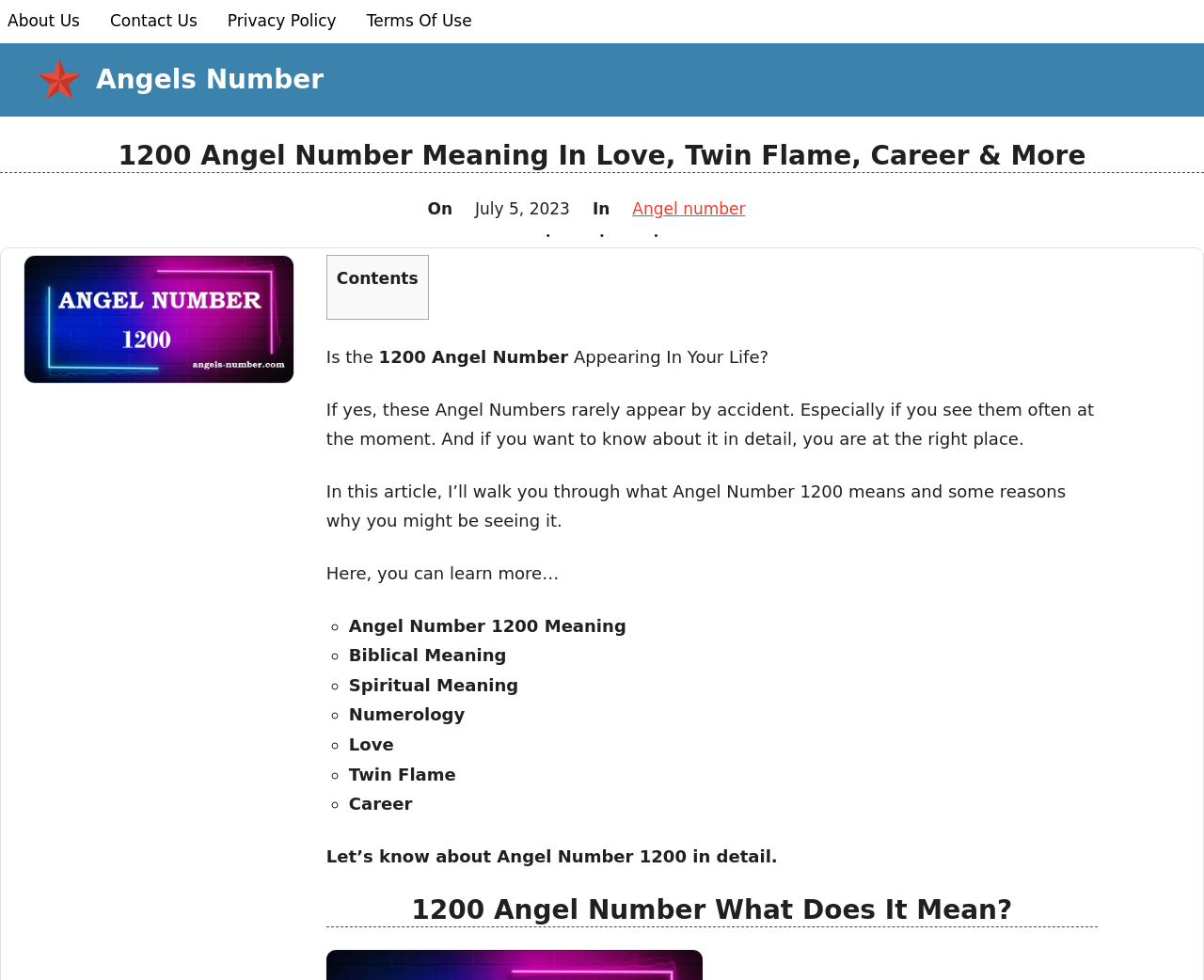Describe every aspect of the webpage in a detailed manner.

This webpage is about the meaning of Angel Number 1200, with a focus on its significance in love, twin flame, career, and more. At the top, there is a navigation menu with links to "About Us", "Contact Us", "Privacy Policy", and "Terms Of Use". Below the navigation menu, there is a large heading that reads "1200 Angel Number Meaning In Love, Twin Flame, Career & More".

On the left side of the page, there is a section with a heading "Angels Number" and a link to "Angels Number". Below this section, there is a date "July 5, 2023" and a link to "Angel number". 

The main content of the page starts with a figure that appears to be an image related to Angel Number 1200. Below the image, there is a table of contents with a heading "Contents". The table of contents lists the topics that will be covered in the article, including "Angel Number 1200 Meaning", "Biblical Meaning", "Spiritual Meaning", "Numerology", "Love", "Twin Flame", and "Career".

The article then begins with a brief introduction to Angel Number 1200, explaining that it rarely appears by accident and that the reader is in the right place to learn more about it. The introduction is followed by a series of paragraphs that provide more information about Angel Number 1200, including its meaning and significance.

Throughout the article, there are several headings and subheadings that break up the content and provide a clear structure to the page. The text is well-organized and easy to follow, with a clear focus on providing information about Angel Number 1200.